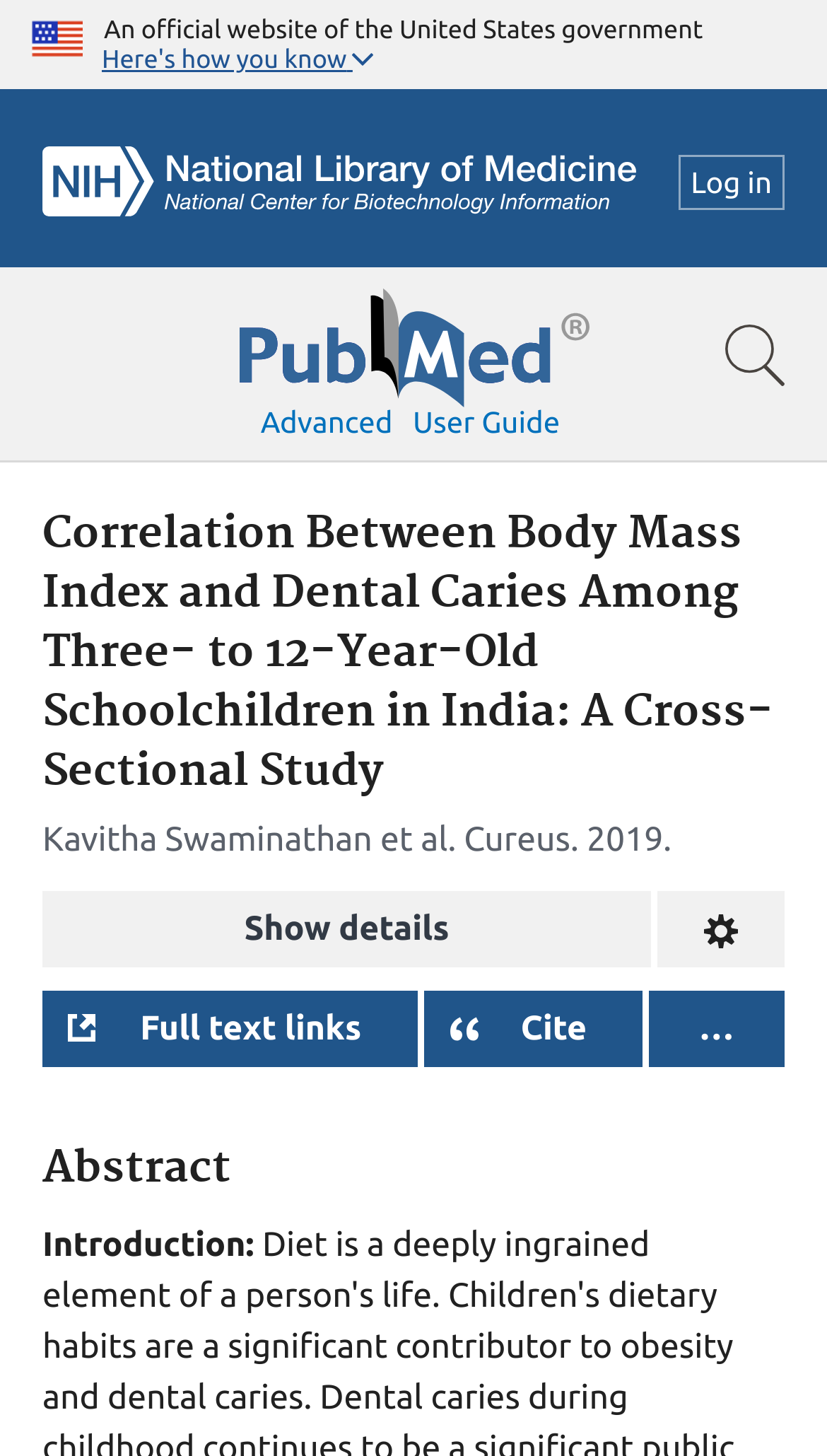Provide a thorough description of this webpage.

The webpage appears to be a research article page on the PubMed website. At the top left corner, there is a U.S. flag image, accompanied by a text stating "An official website of the United States government". Next to it, there is a button labeled "Here's how you know" and an NCBI logo.

On the top right corner, there is a search bar with a PubMed logo and a link to log in. Below the search bar, there are links to "Advanced" search and "User guide".

The main content of the page is divided into sections. The first section has a heading that displays the title of the research article, "Correlation Between Body Mass Index and Dental Caries Among Three- to 12-Year-Old Schoolchildren in India: A Cross-Sectional Study". Below the title, there are author names, including "Kavitha Swaminathan" and others, followed by the publication name "Cureus" and the publication year "2019".

There are several buttons and links in this section, including "Show details", "Change format", "Full text links", and "Cite". The "Cite" button has a dropdown menu with different citation styles.

The next section is labeled "Abstract" and contains a brief summary of the research article, which states that there is no association between BMI-for-age and dental caries in children in both primary and mixed dentition, and that this relationship should be investigated further by longitudinal studies.